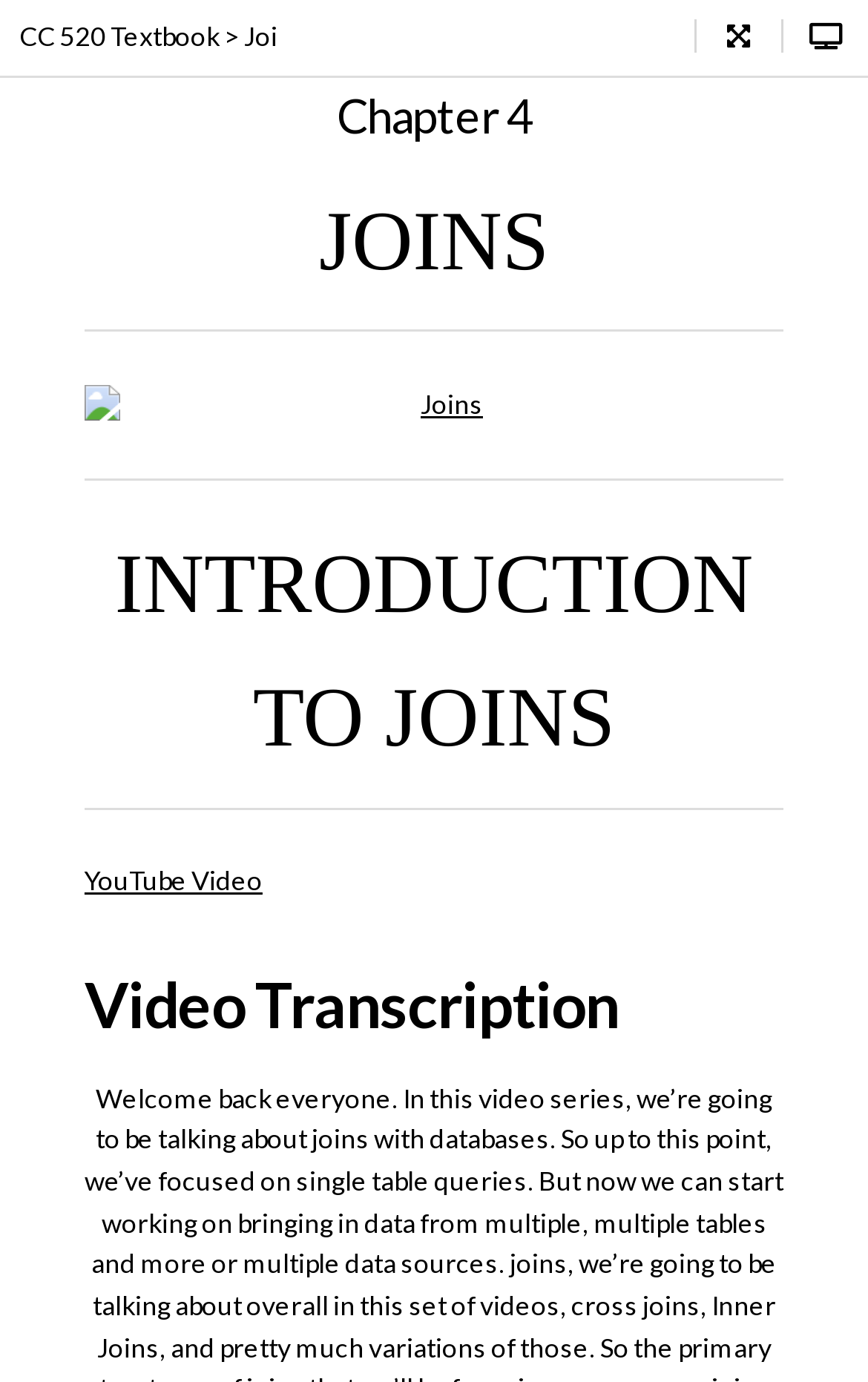What is the text on the link below the 'JOINS' heading?
Provide a well-explained and detailed answer to the question.

The link below the 'JOINS' heading has the text 'Joins' and also contains an image with the same text. This link is a child element of the 'JOINS' heading.